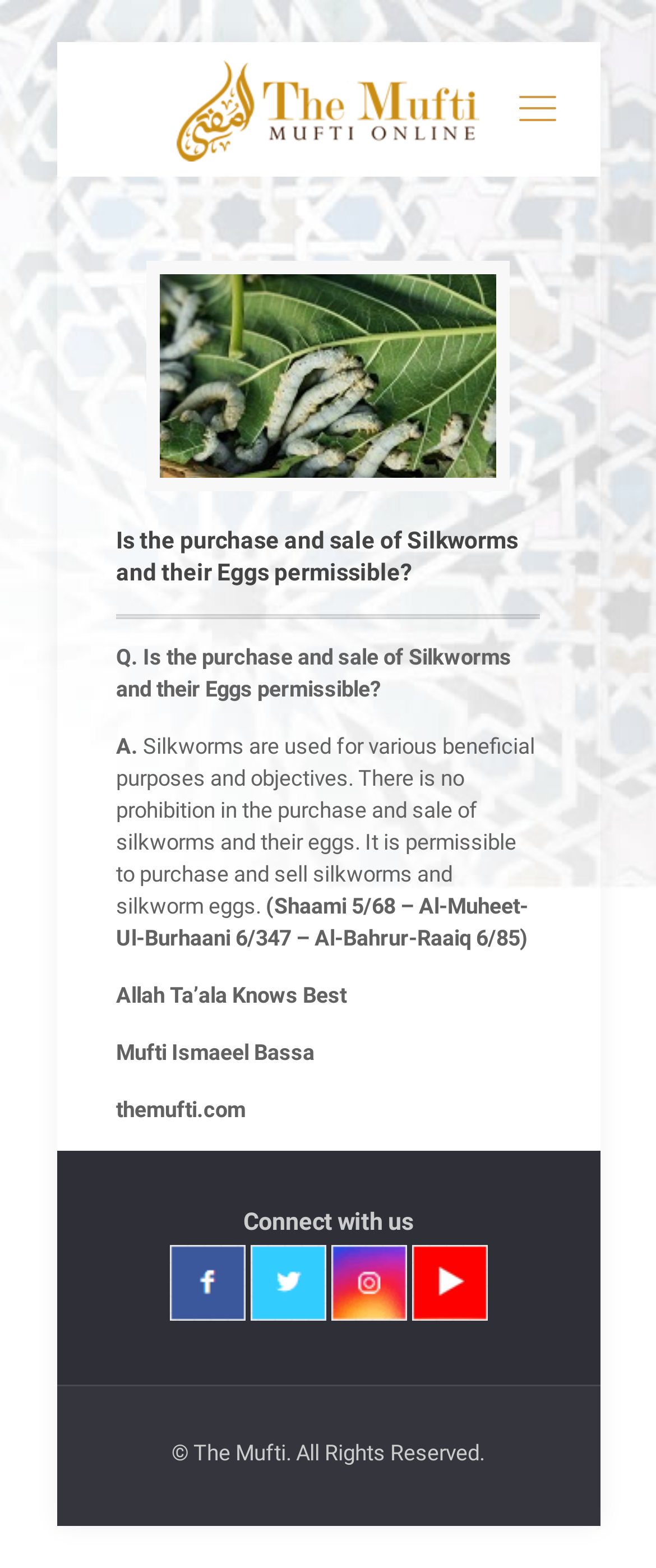What is the source of the information? Using the information from the screenshot, answer with a single word or phrase.

Shaami 5/68, Al-Muheet-Ul-Burhaani 6/347, Al-Bahrur-Raaiq 6/85